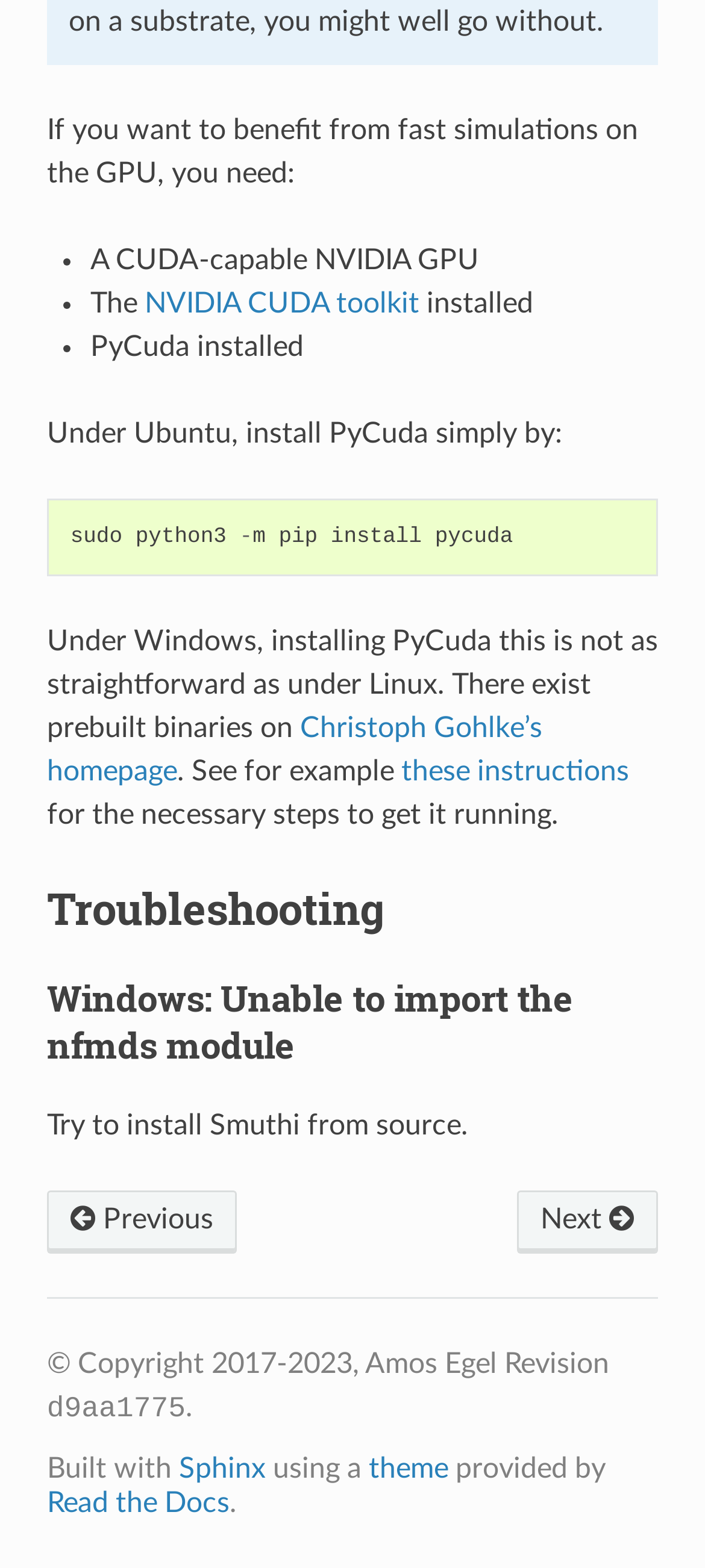Please locate the bounding box coordinates for the element that should be clicked to achieve the following instruction: "Visit the 'NVIDIA CUDA toolkit' page". Ensure the coordinates are given as four float numbers between 0 and 1, i.e., [left, top, right, bottom].

[0.205, 0.185, 0.595, 0.203]